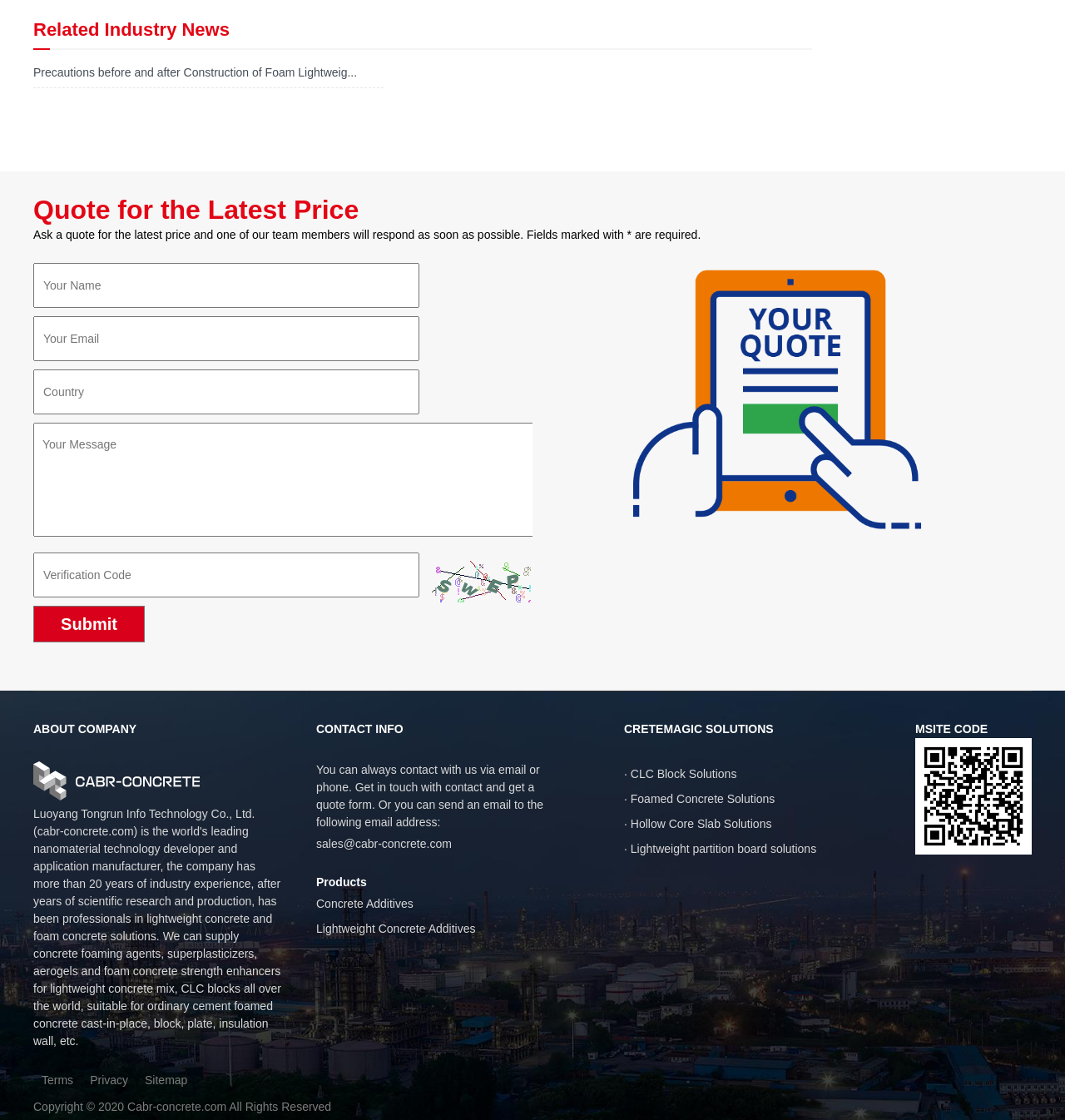How many types of solutions are provided?
From the image, respond using a single word or phrase.

4